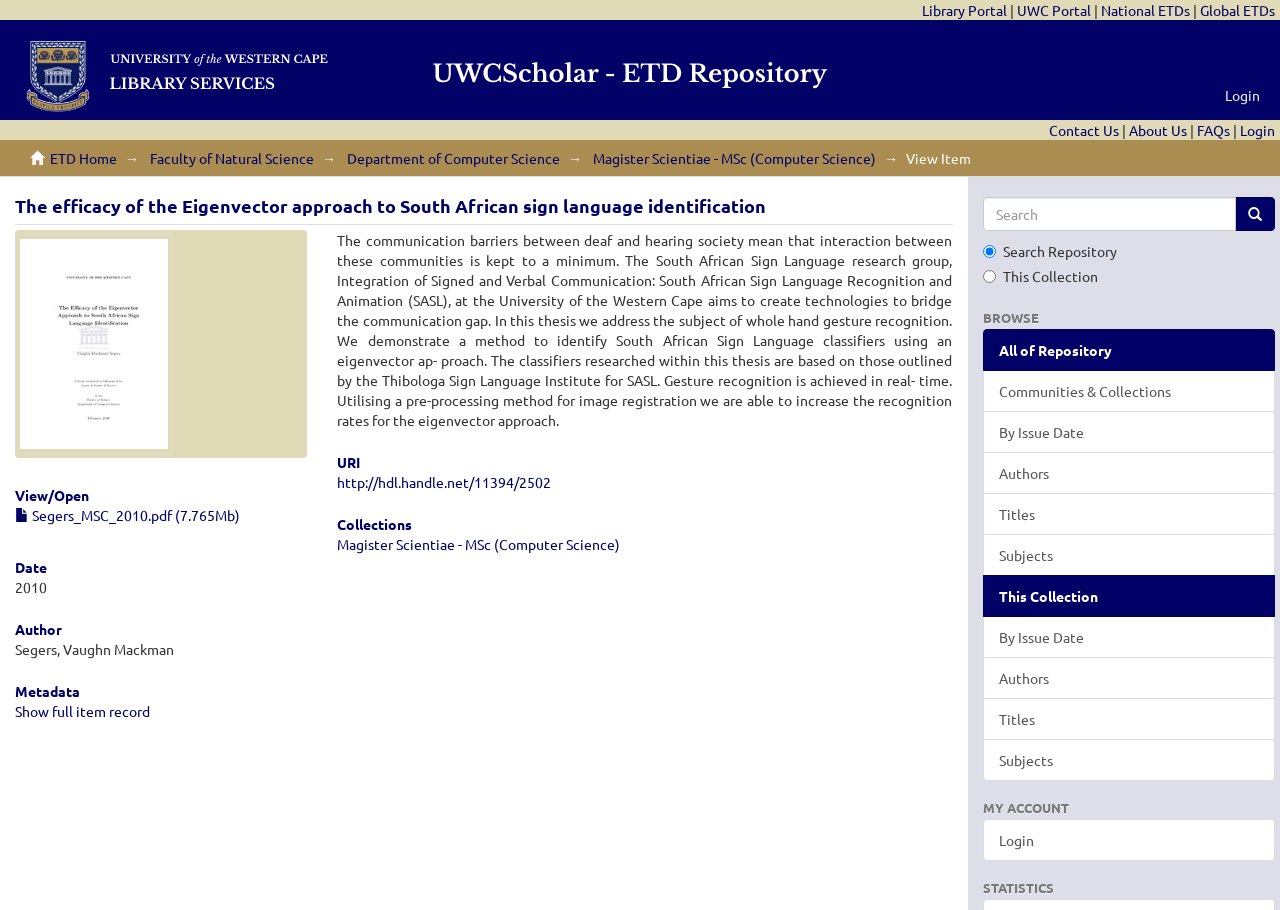What is the author of the thesis?
Based on the image, provide your answer in one word or phrase.

Segers, Vaughn Mackman